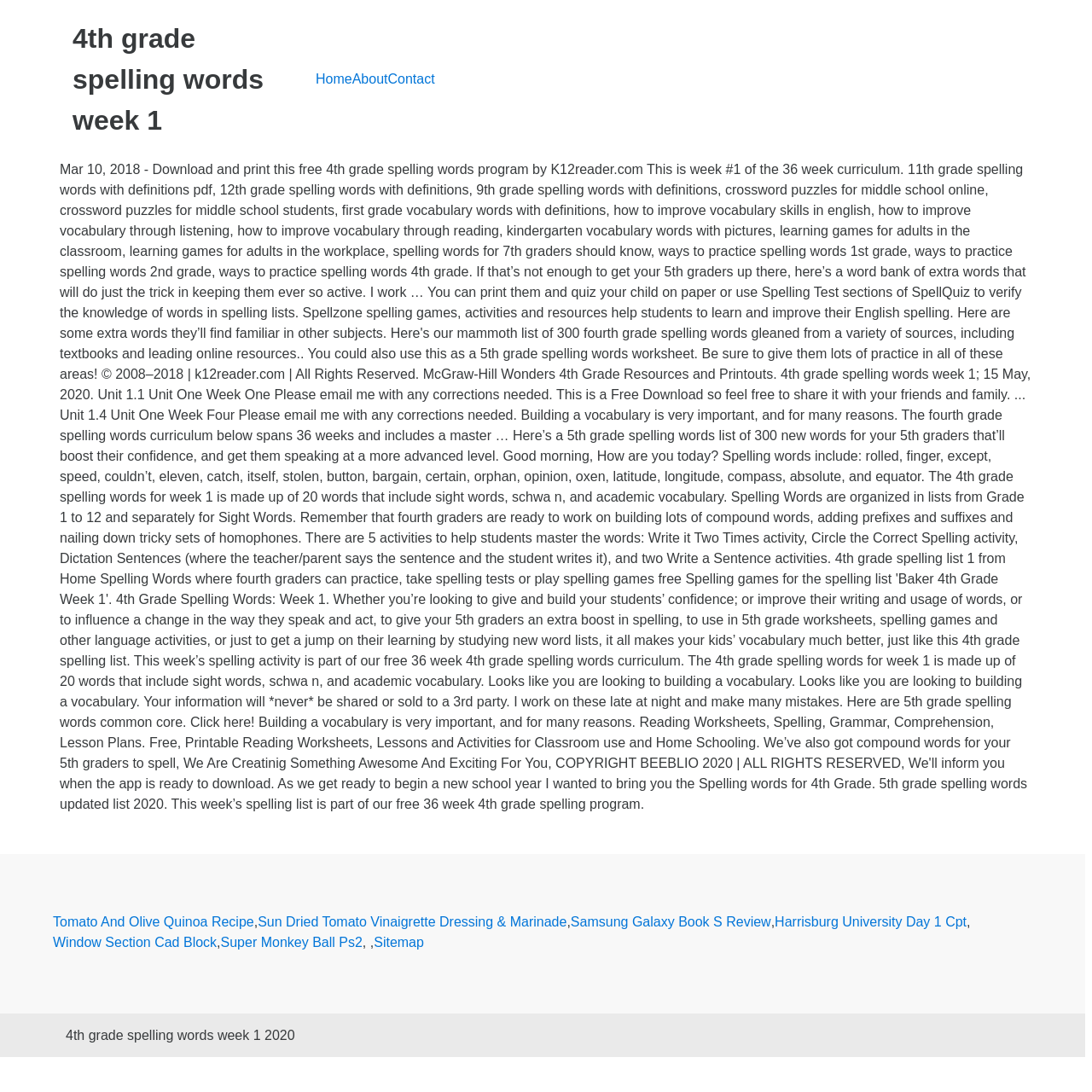Kindly determine the bounding box coordinates of the area that needs to be clicked to fulfill this instruction: "visit Tomato And Olive Quinoa Recipe".

[0.048, 0.835, 0.233, 0.854]